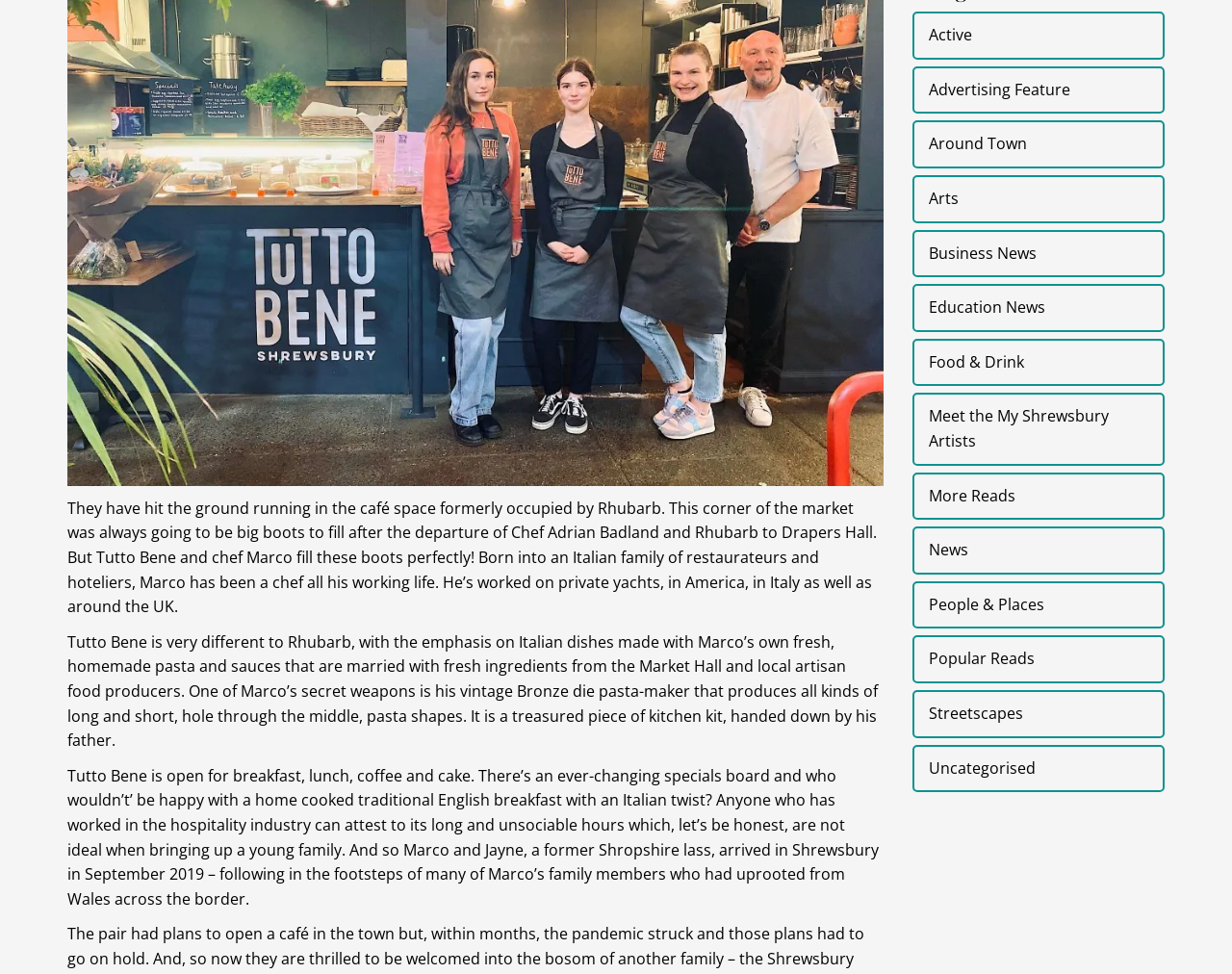Please identify the bounding box coordinates of the element's region that needs to be clicked to fulfill the following instruction: "View News". The bounding box coordinates should consist of four float numbers between 0 and 1, i.e., [left, top, right, bottom].

[0.74, 0.541, 0.945, 0.59]